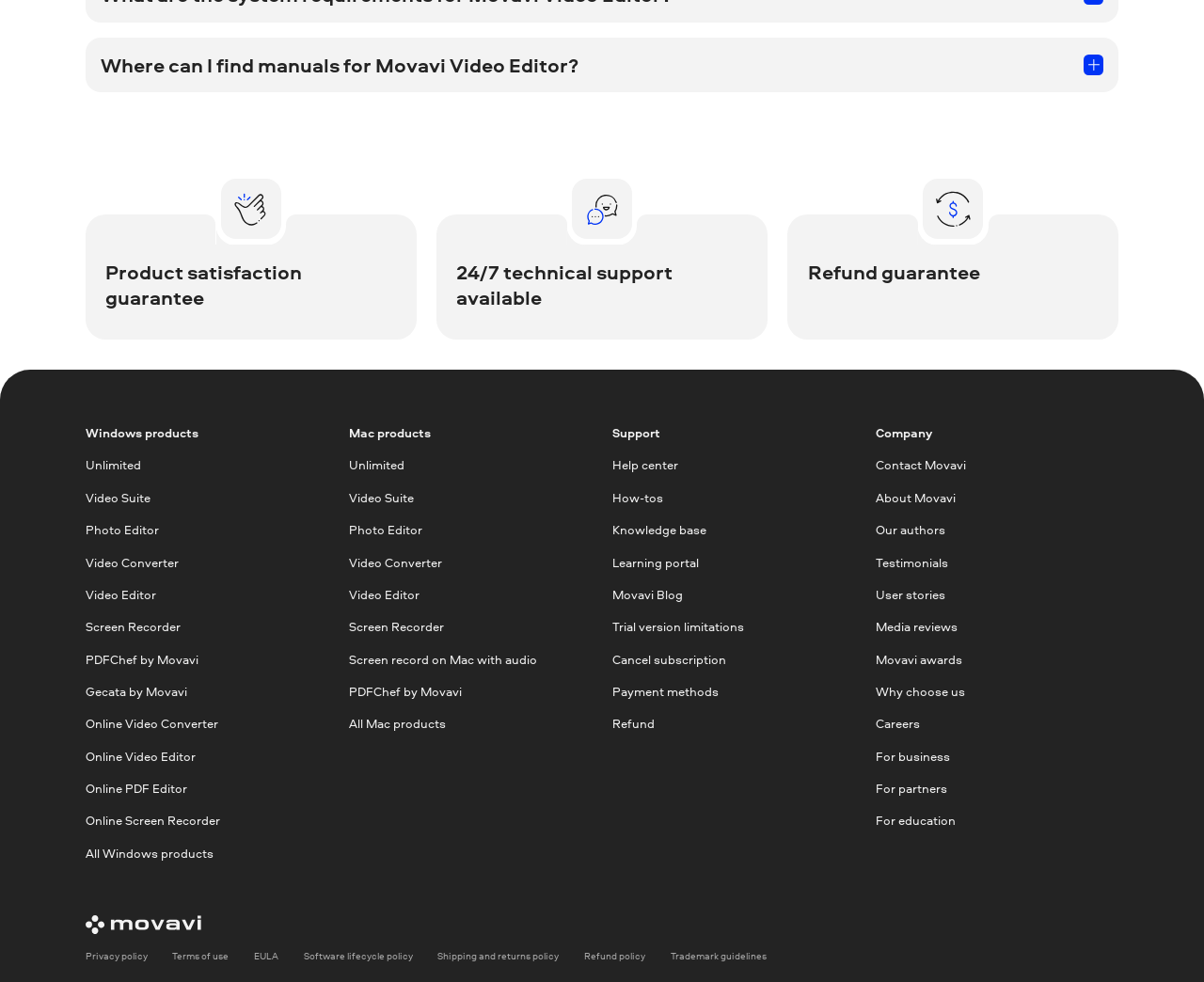Provide your answer in one word or a succinct phrase for the question: 
What is the purpose of the 'Support' section?

To provide help resources